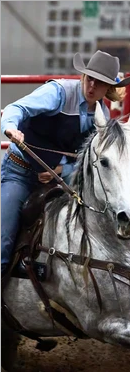What is the shape of the rider's hat?
Using the image as a reference, answer the question in detail.

The caption describes the rider's hat as a 'wide-brimmed hat', which suggests that the hat has a wide brim, distinguishing it from other types of hats.